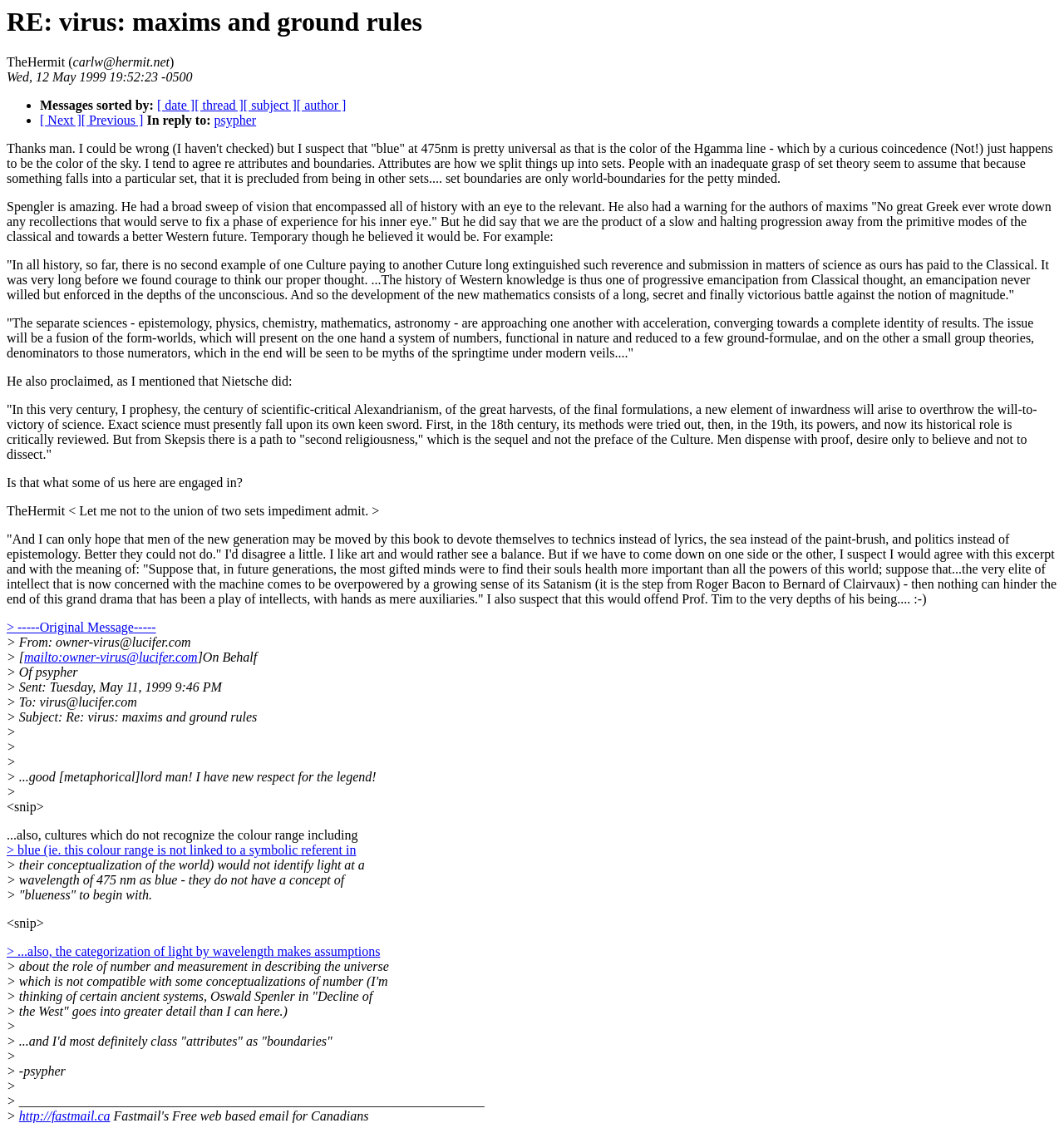What is the date of the email?
Refer to the image and answer the question using a single word or phrase.

Wed, 12 May 1999 19:52:23 -0500